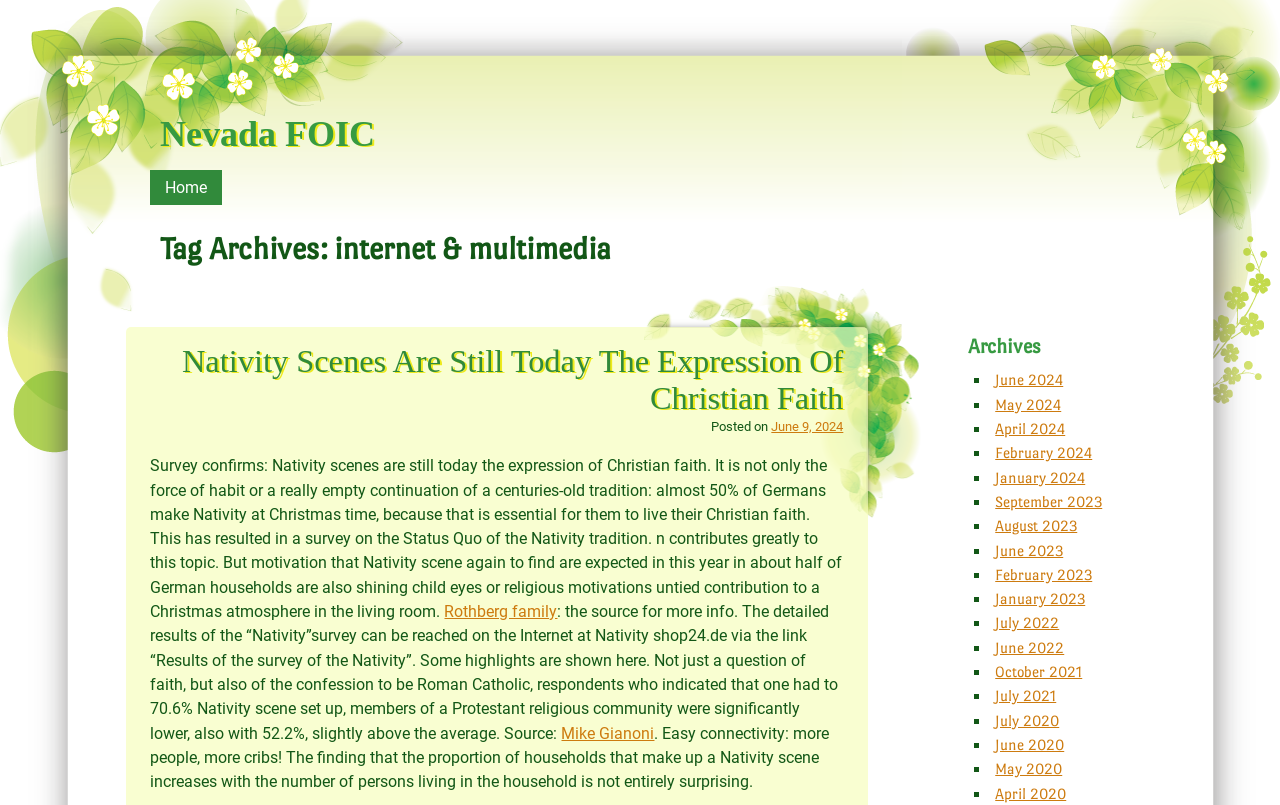Reply to the question with a brief word or phrase: How many months are listed in the Archives section?

12